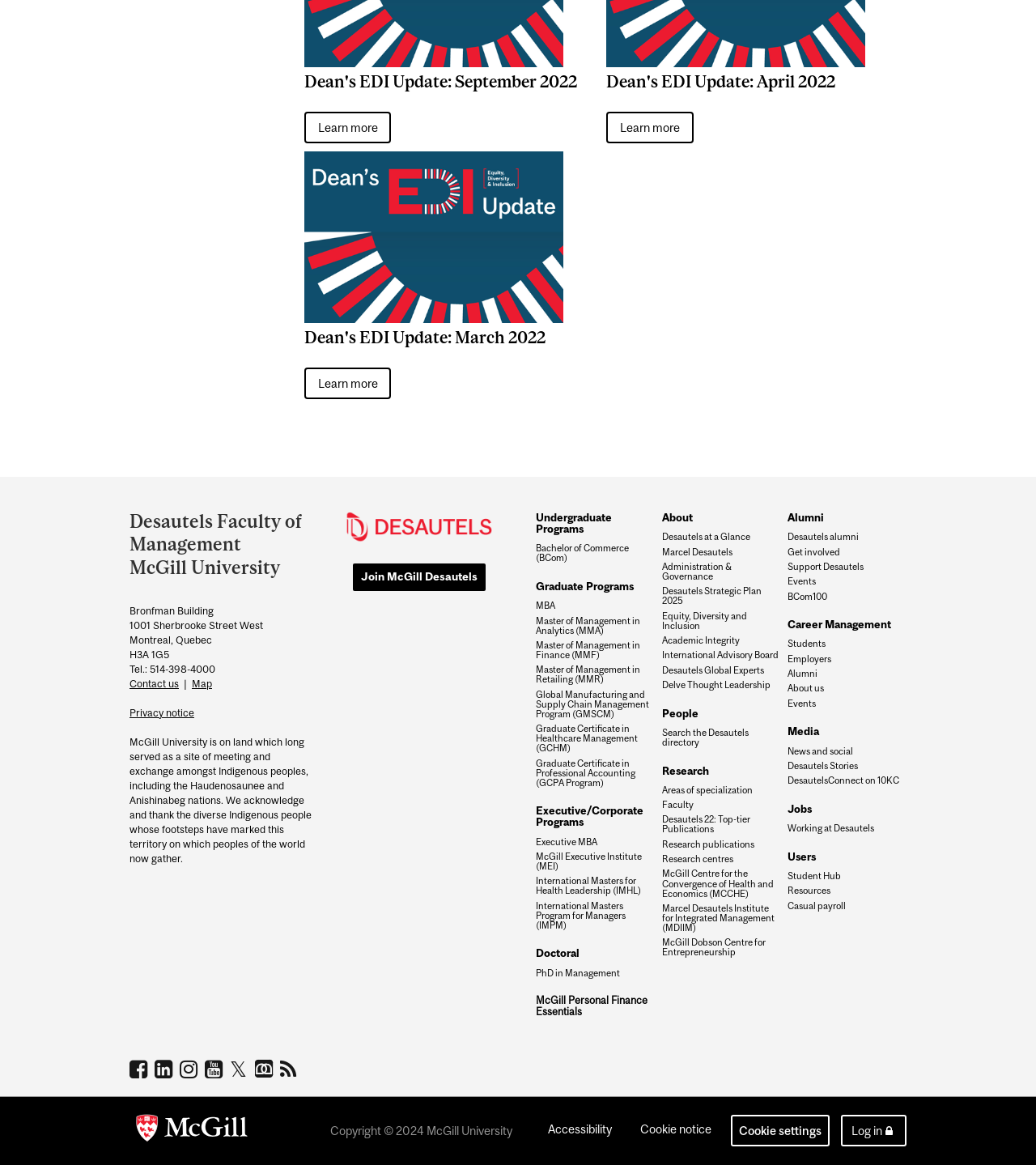Determine the bounding box coordinates of the clickable region to carry out the instruction: "View the map".

[0.185, 0.581, 0.205, 0.592]